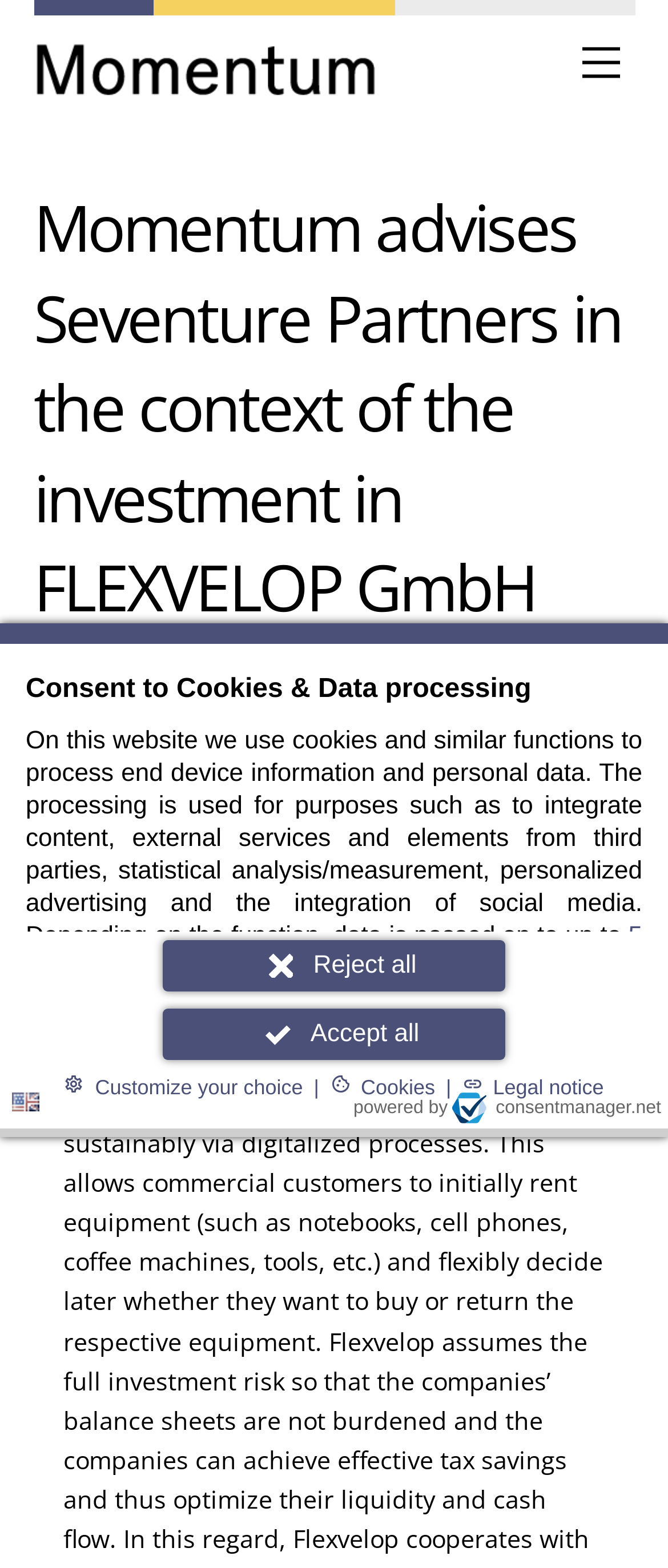Please indicate the bounding box coordinates of the element's region to be clicked to achieve the instruction: "Click the 'Customize your choice' link". Provide the coordinates as four float numbers between 0 and 1, i.e., [left, top, right, bottom].

[0.088, 0.681, 0.461, 0.703]